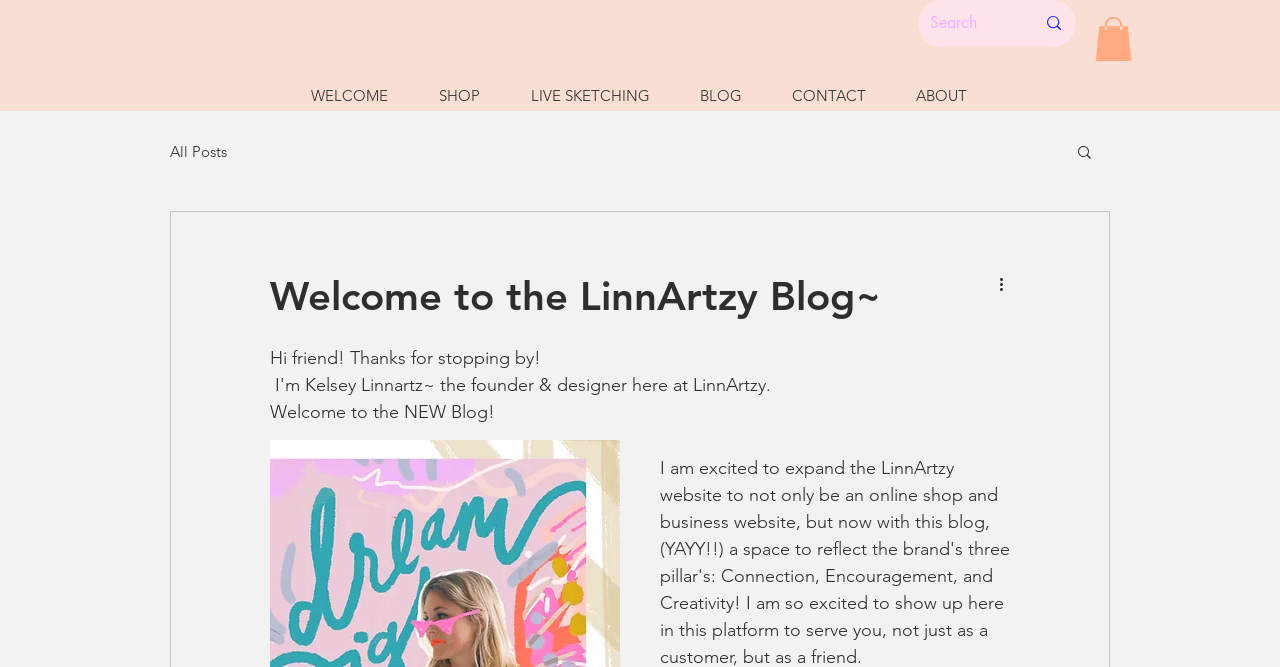Could you highlight the region that needs to be clicked to execute the instruction: "View all posts"?

[0.133, 0.212, 0.177, 0.241]